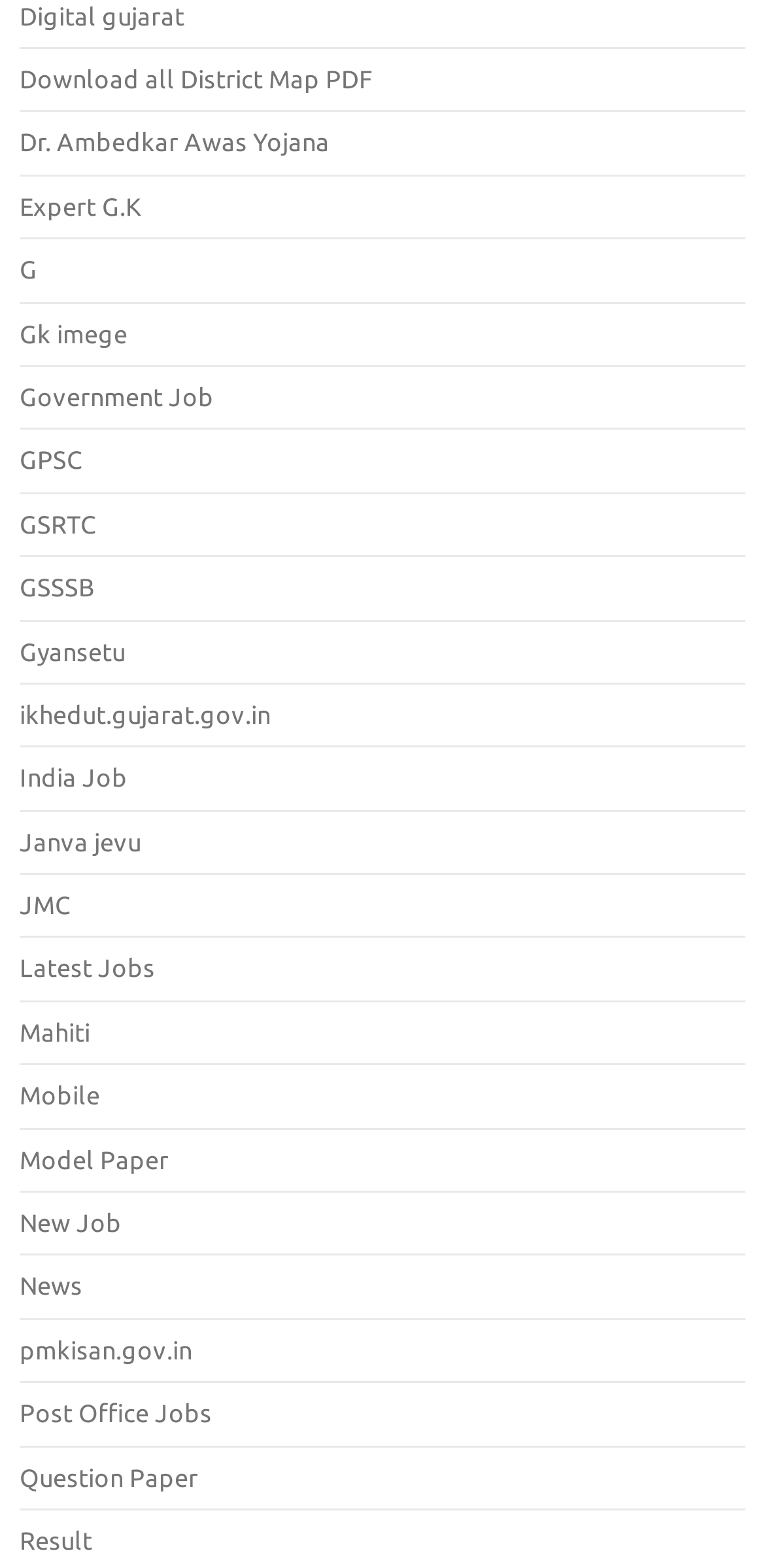Locate the bounding box coordinates of the element to click to perform the following action: 'Open the menu'. The coordinates should be given as four float values between 0 and 1, in the form of [left, top, right, bottom].

None